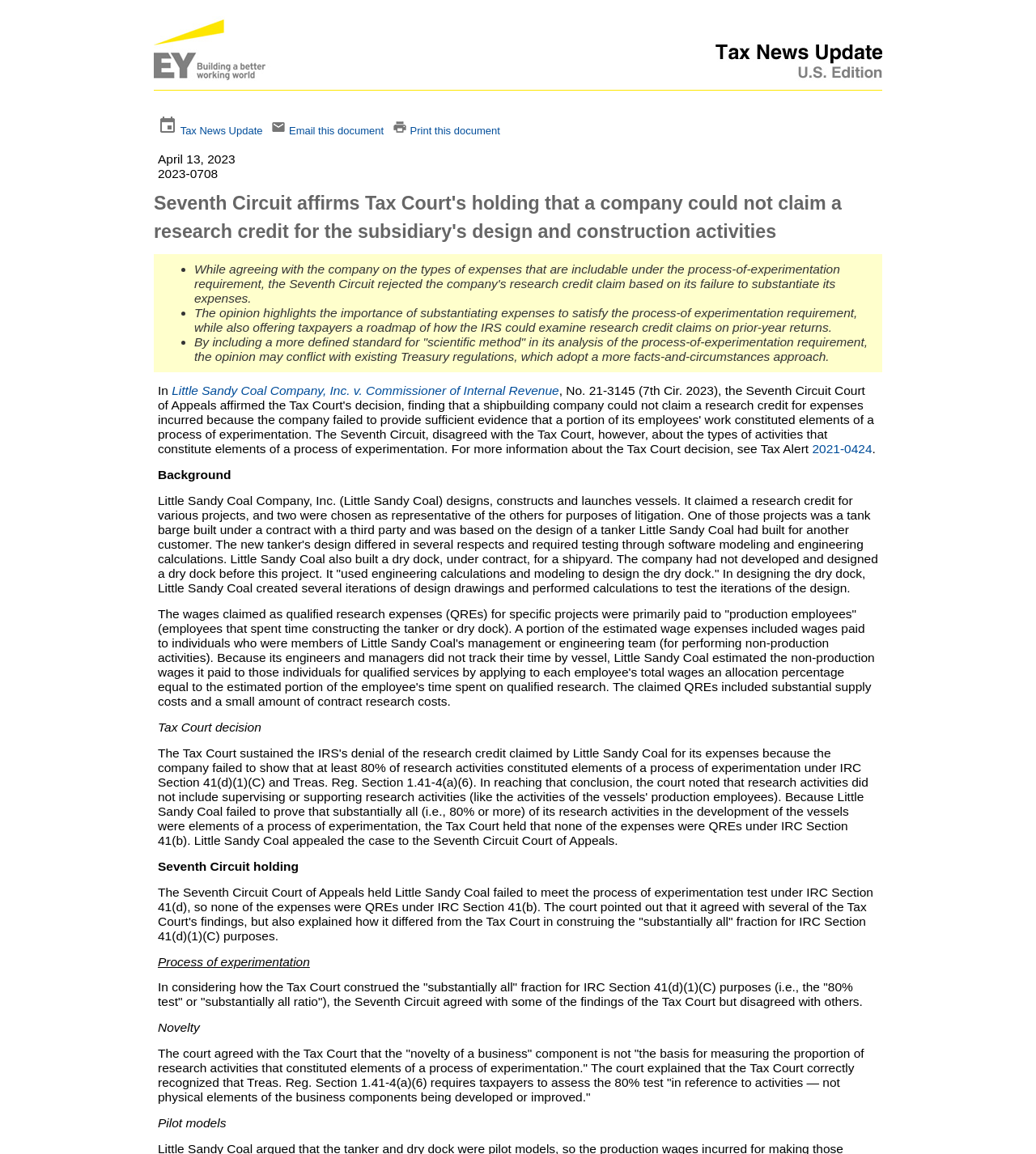What is the purpose of the '80% test' or 'substantially all ratio'?
Please respond to the question with a detailed and thorough explanation.

The answer can be found in the paragraph that starts with 'Process of experimentation'. The court agreed with the Tax Court that the 'novelty of a business' component is not the basis for measuring the proportion of research activities that constituted elements of a process of experimentation.